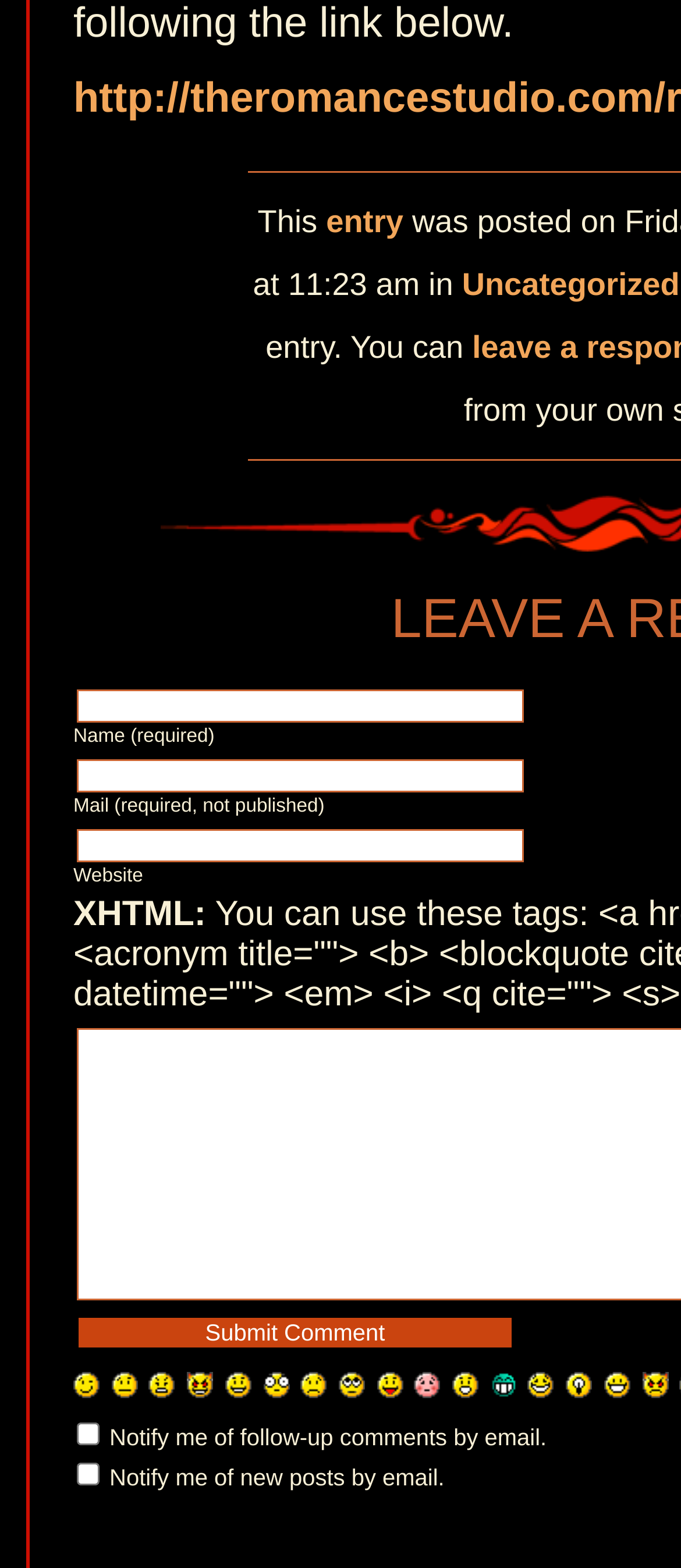Locate the bounding box of the UI element described in the following text: "parent_node: Name (required) alt=":-D"".

[0.887, 0.844, 0.925, 0.861]